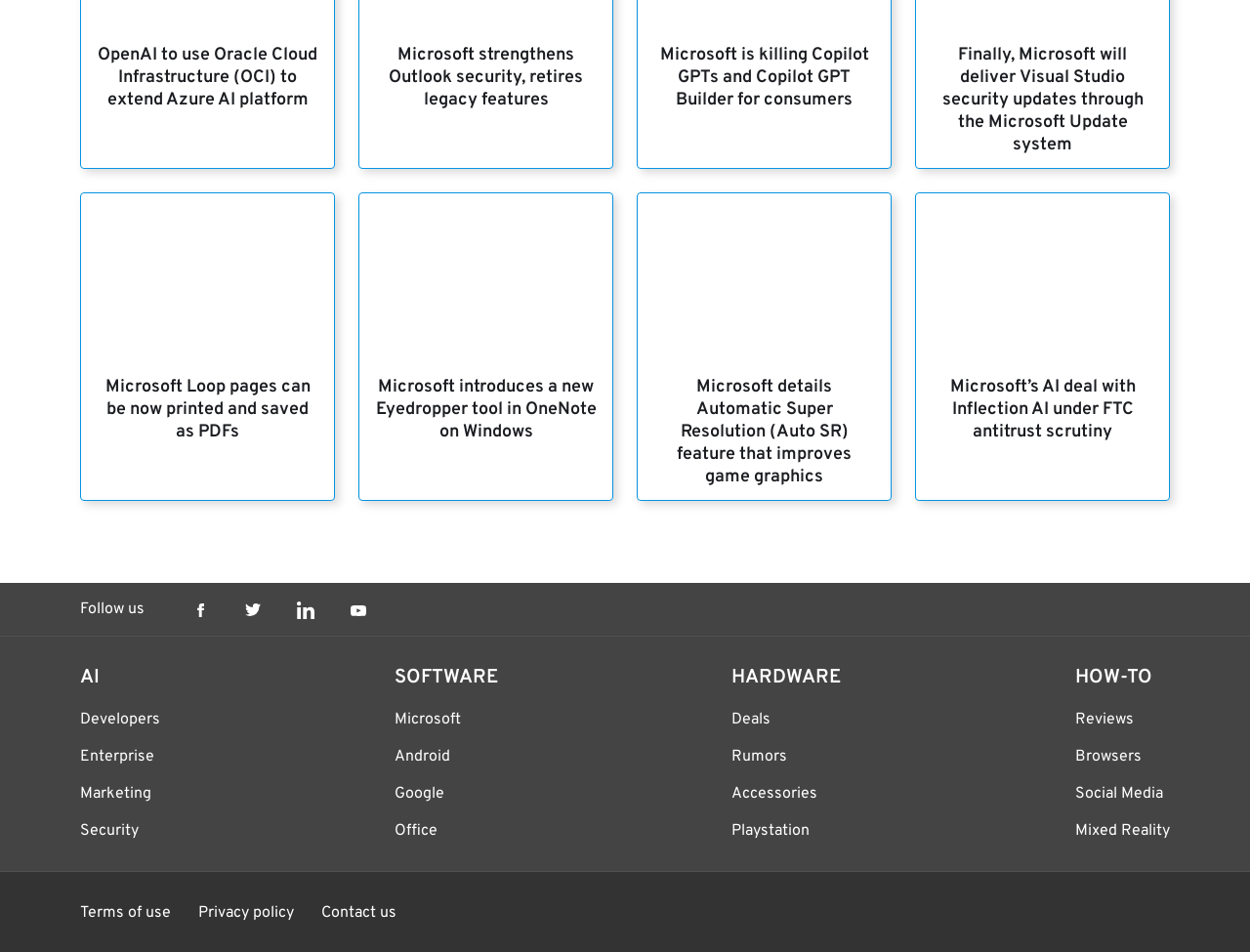Locate the bounding box coordinates of the element that should be clicked to fulfill the instruction: "Read about Microsoft Loop pages being printed and saved as PDFs".

[0.077, 0.395, 0.255, 0.466]